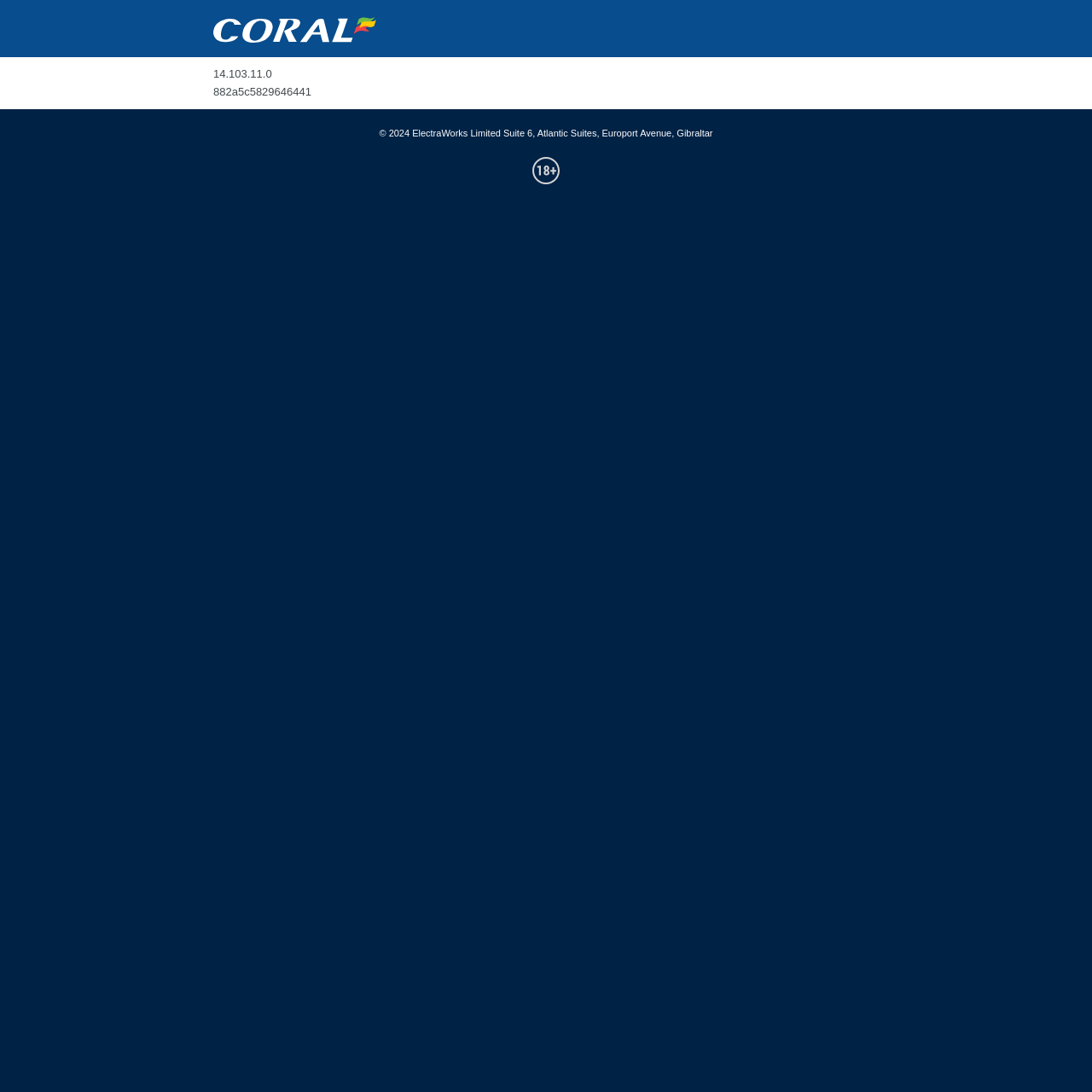Use a single word or phrase to answer the question: How many text elements are in the main section?

2